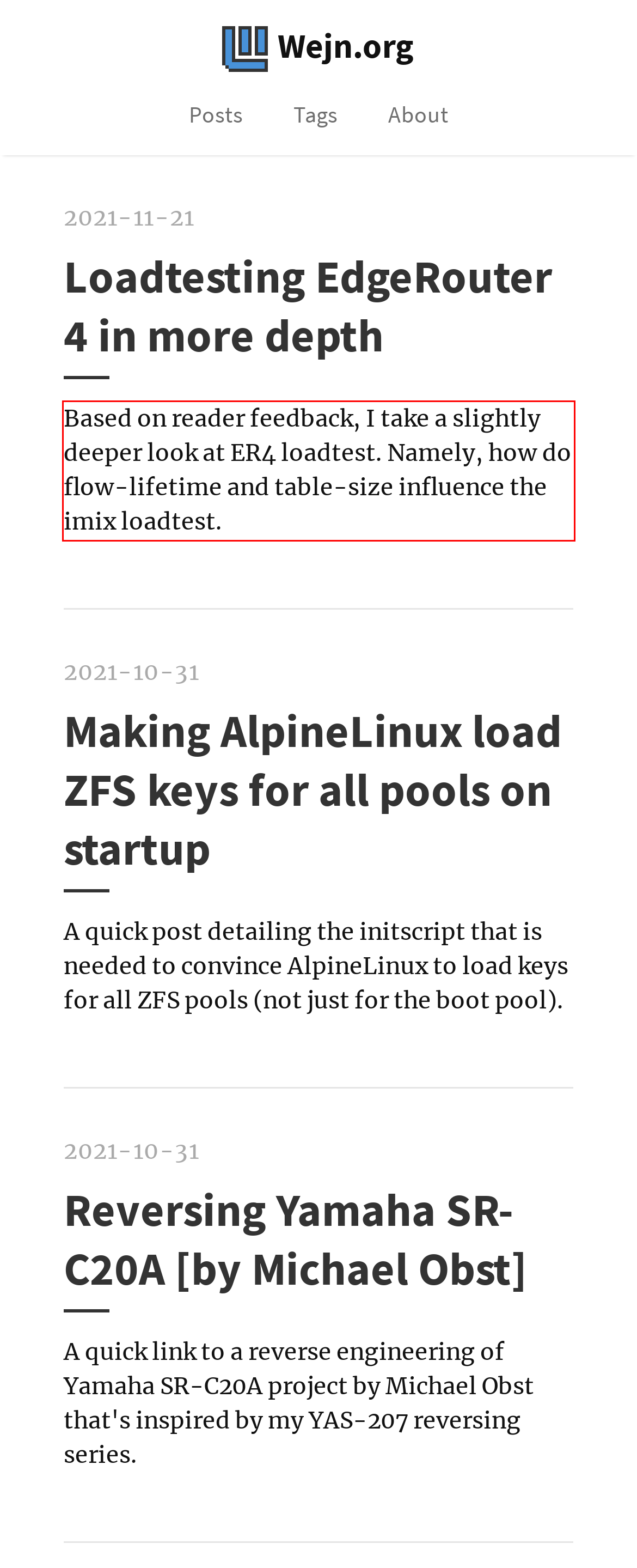You are given a screenshot of a webpage with a UI element highlighted by a red bounding box. Please perform OCR on the text content within this red bounding box.

Based on reader feedback, I take a slightly deeper look at ER4 loadtest. Namely, how do flow-lifetime and table-size influence the imix loadtest.